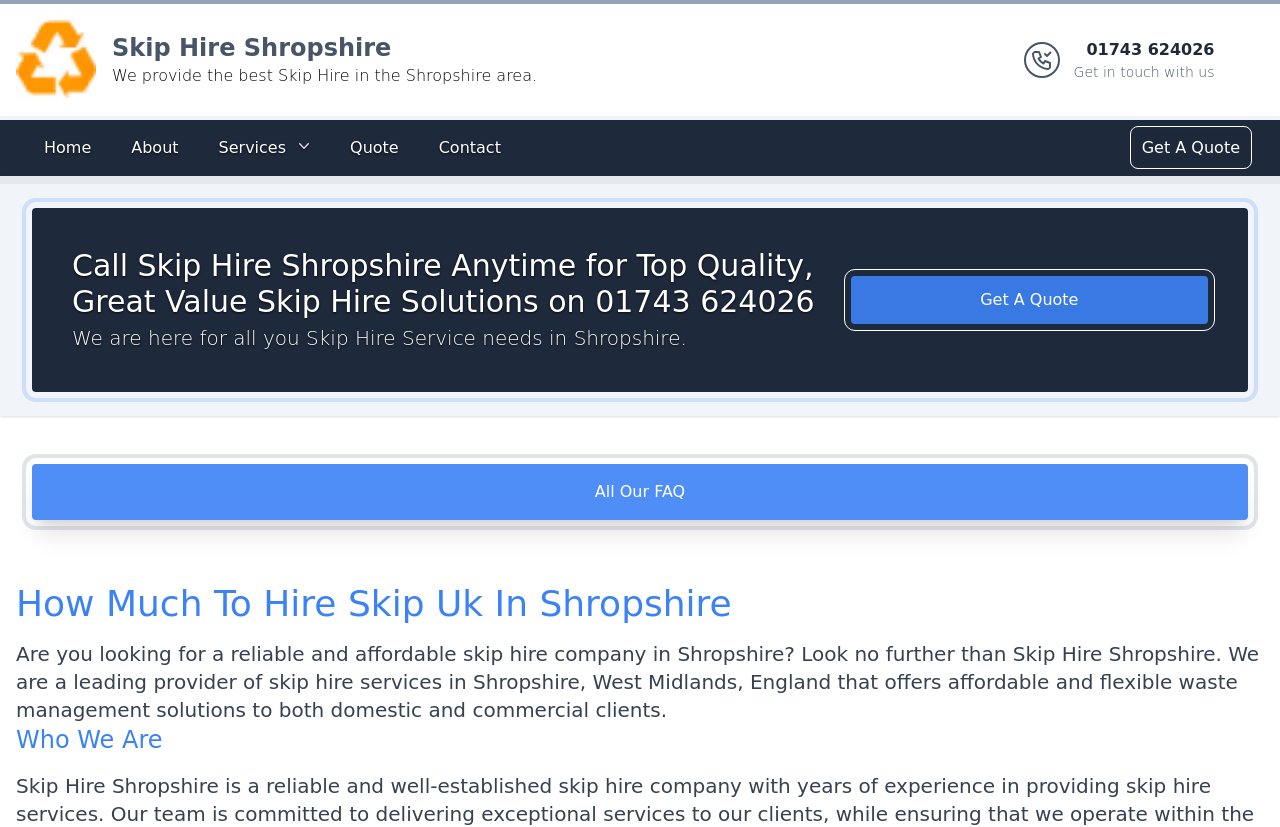Refer to the image and provide a thorough answer to this question:
What is the main service provided by Skip Hire Shropshire?

I inferred this by looking at the logo and the text 'We provide the best Skip Hire in the Shropshire area.' in the banner section, which suggests that skip hire is their primary service.